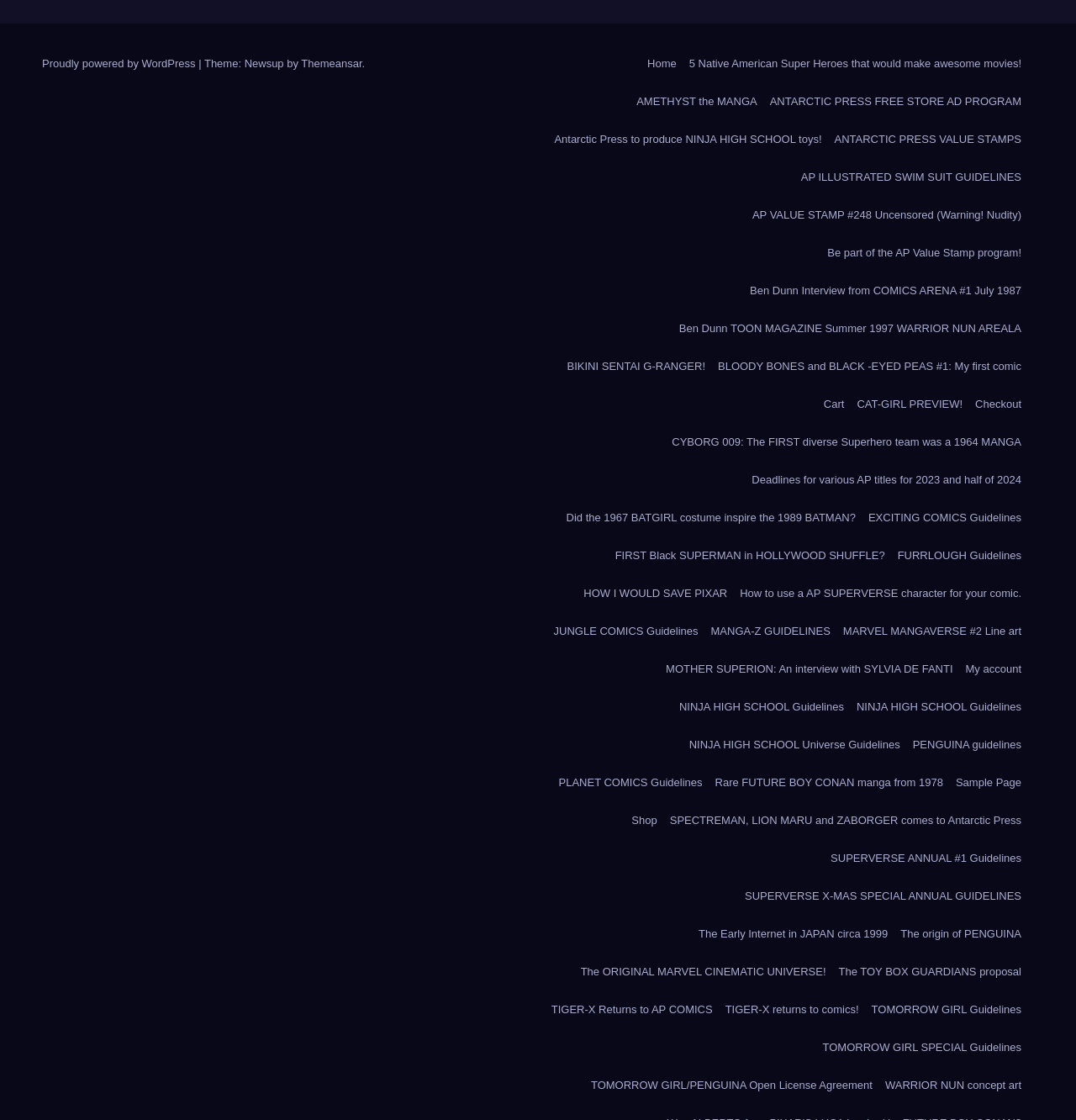Find the bounding box coordinates of the UI element according to this description: "CAT-GIRL PREVIEW!".

[0.796, 0.355, 0.895, 0.366]